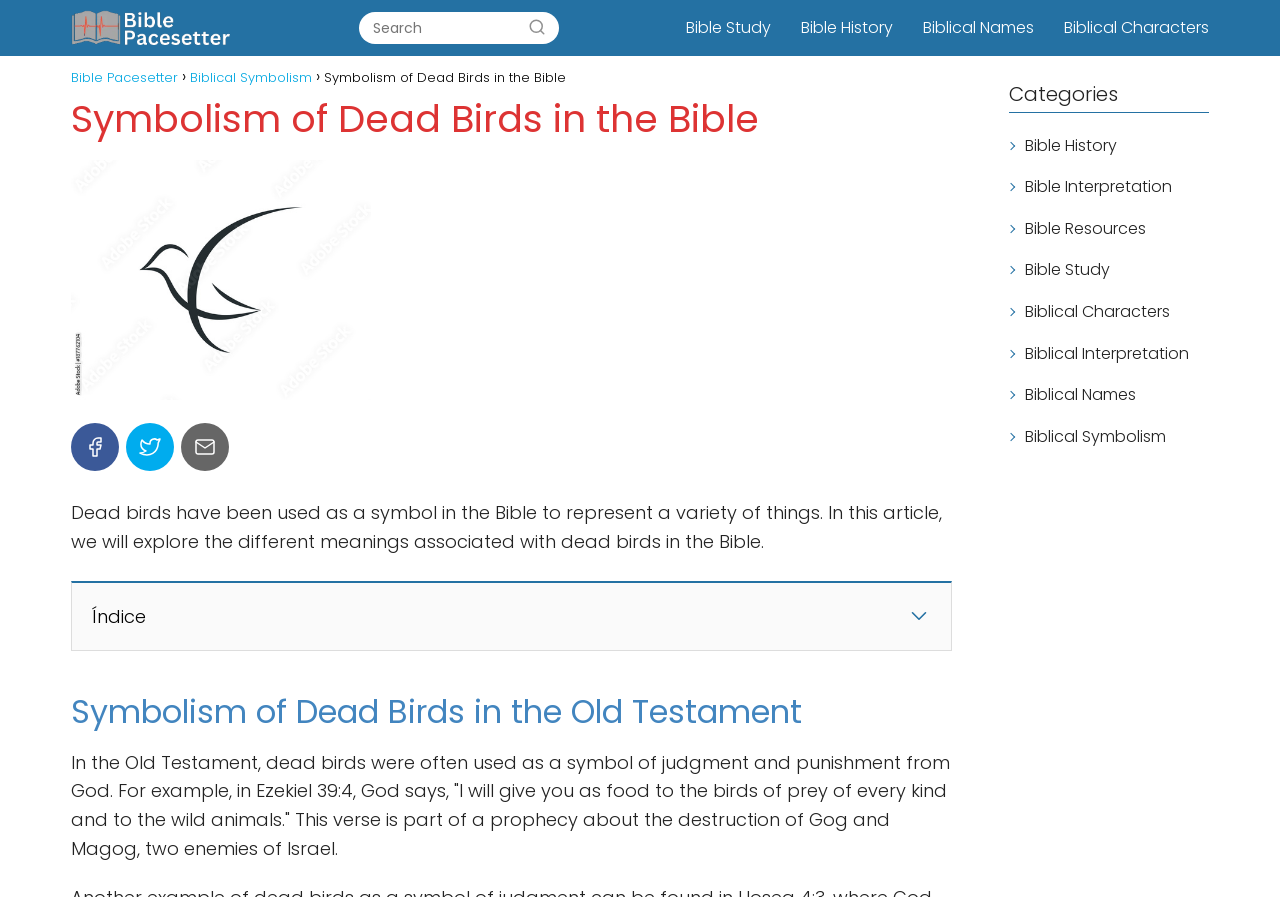Bounding box coordinates should be provided in the format (top-left x, top-left y, bottom-right x, bottom-right y) with all values between 0 and 1. Identify the bounding box for this UI element: Marriage ceremony Organization Equipment

None